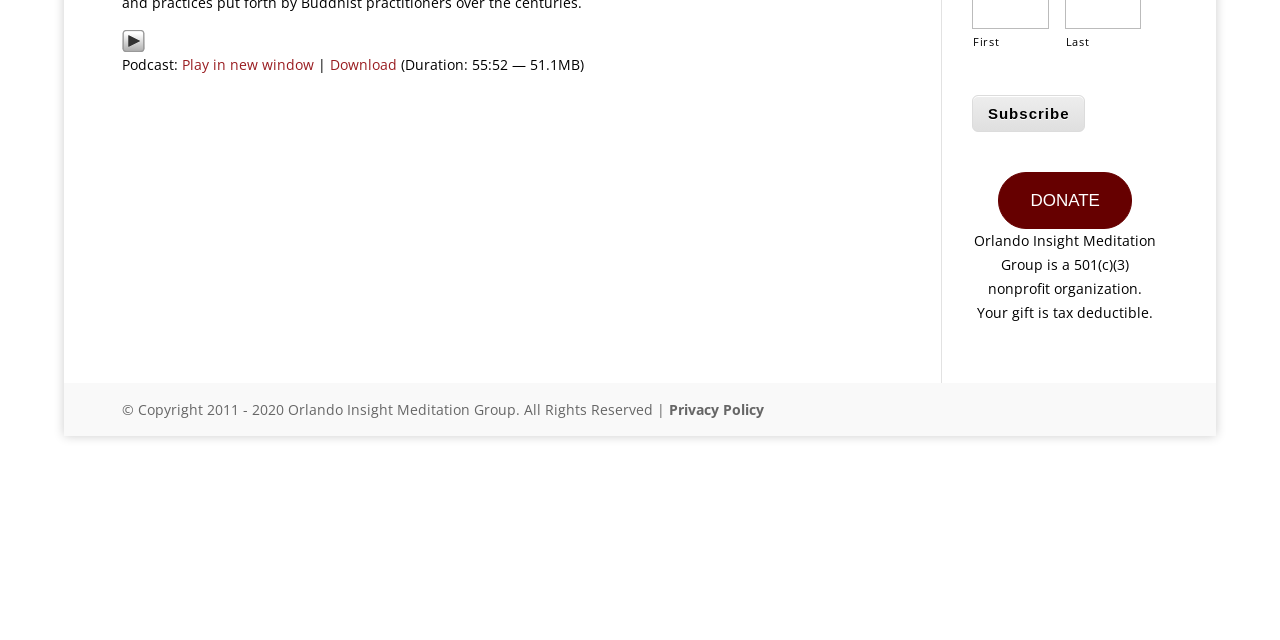Give the bounding box coordinates for the element described as: "title="Play"".

[0.095, 0.048, 0.113, 0.078]